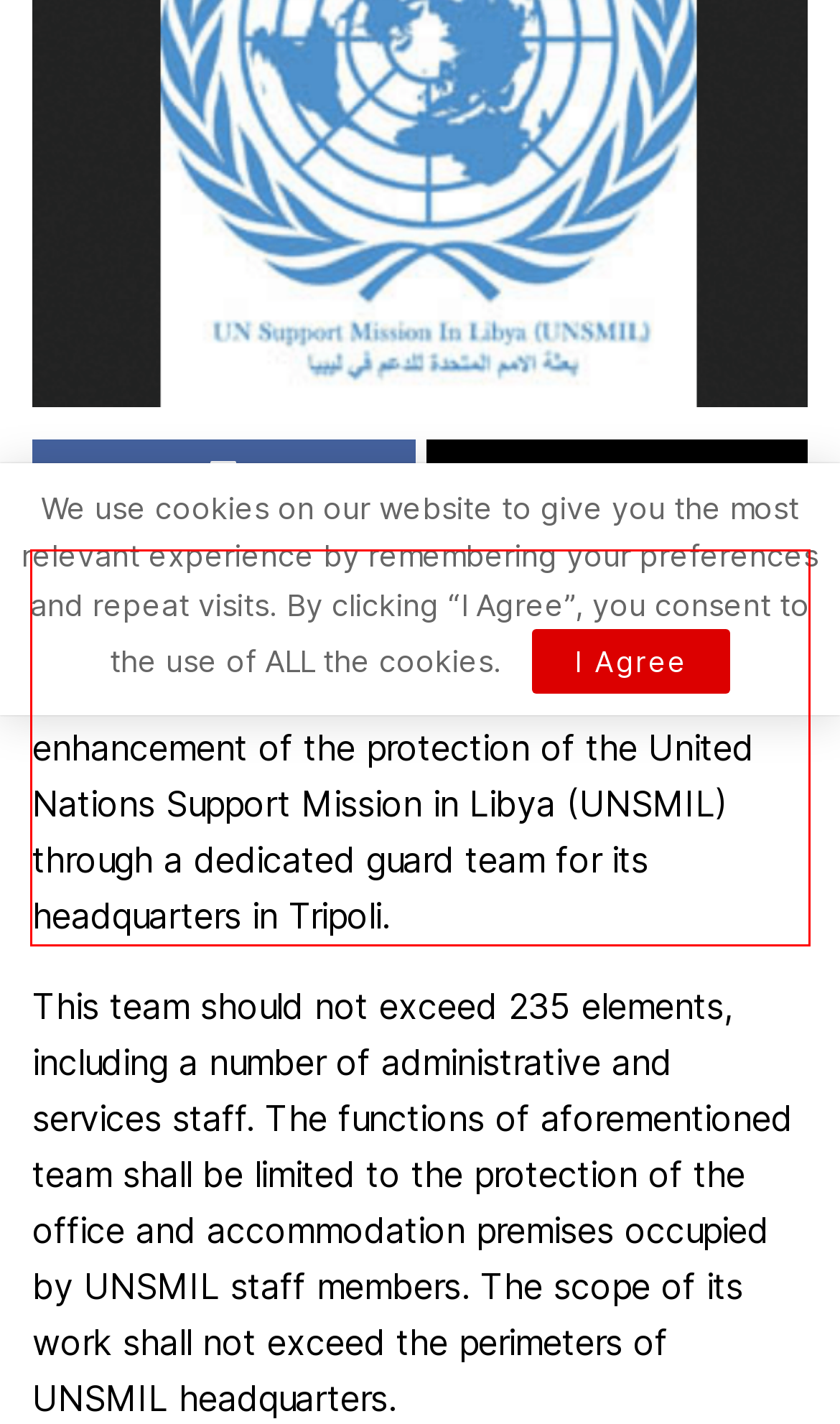You have a webpage screenshot with a red rectangle surrounding a UI element. Extract the text content from within this red bounding box.

The United Nations Security Council has given initial approval to the request of the United Nations Secretary General regarding the enhancement of the protection of the United Nations Support Mission in Libya (UNSMIL) through a dedicated guard team for its headquarters in Tripoli.